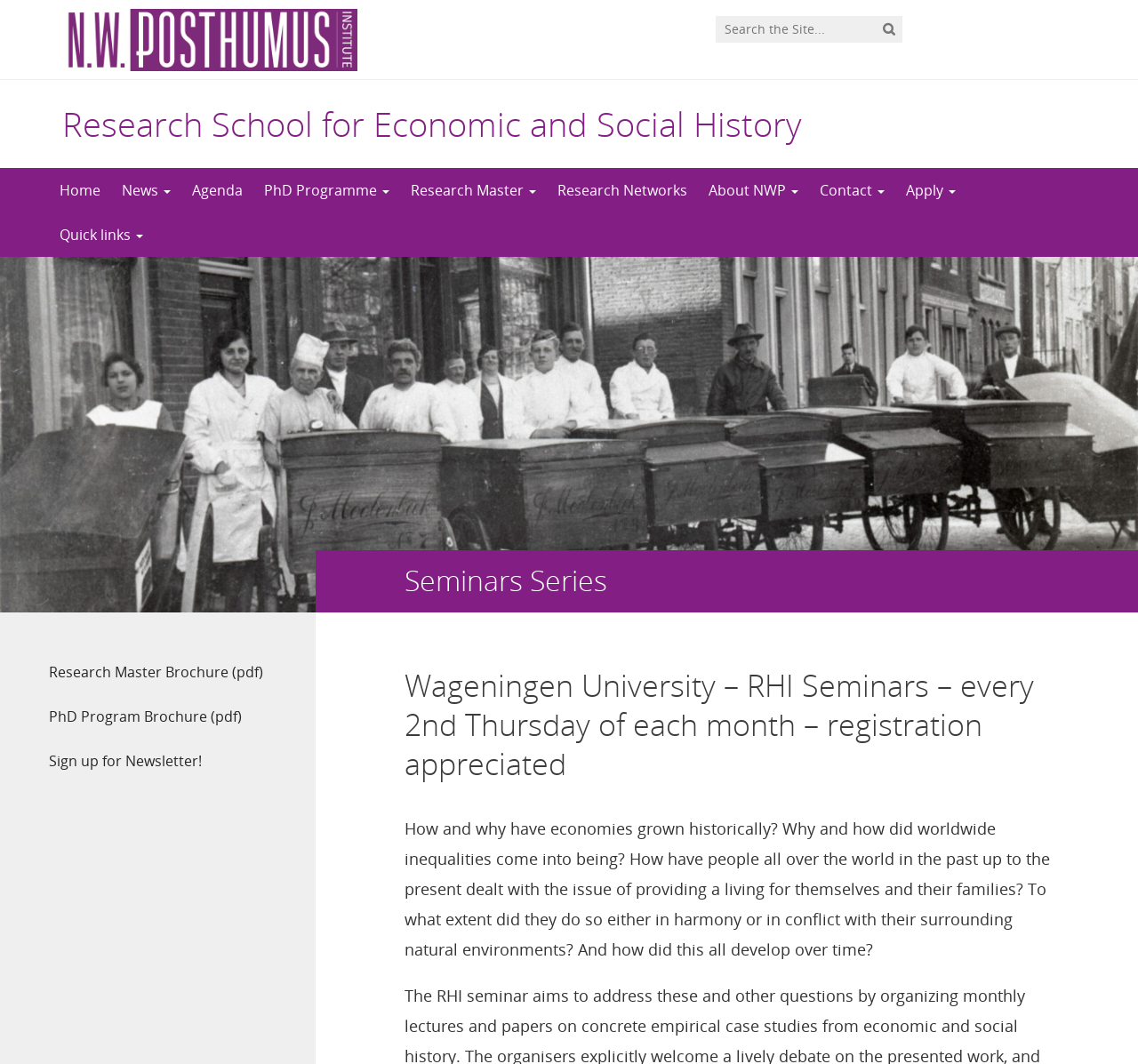Specify the bounding box coordinates of the element's region that should be clicked to achieve the following instruction: "View the PhD Programme". The bounding box coordinates consist of four float numbers between 0 and 1, in the format [left, top, right, bottom].

[0.223, 0.158, 0.352, 0.2]